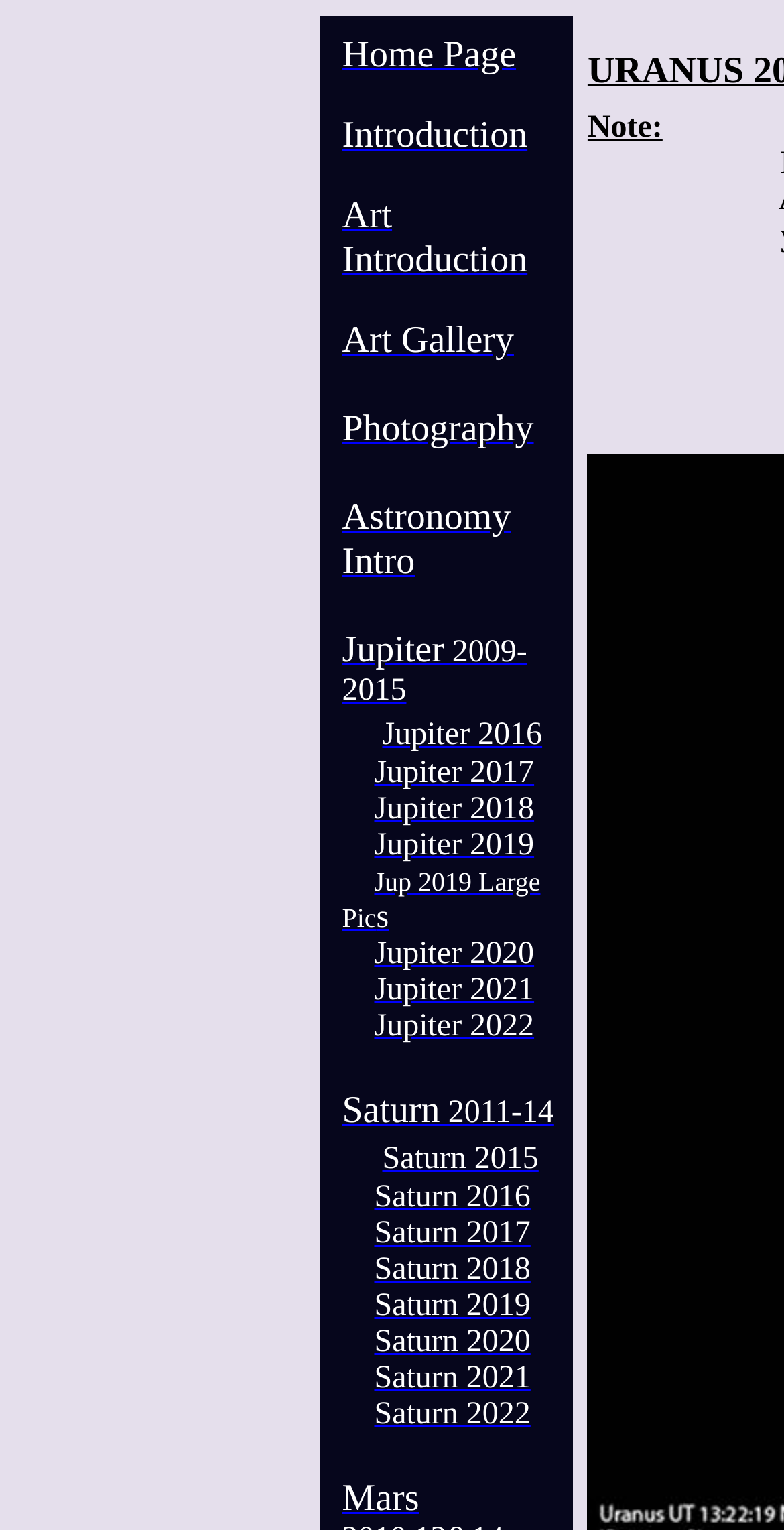Bounding box coordinates are specified in the format (top-left x, top-left y, bottom-right x, bottom-right y). All values are floating point numbers bounded between 0 and 1. Please provide the bounding box coordinate of the region this sentence describes: Introduction

[0.436, 0.075, 0.673, 0.103]